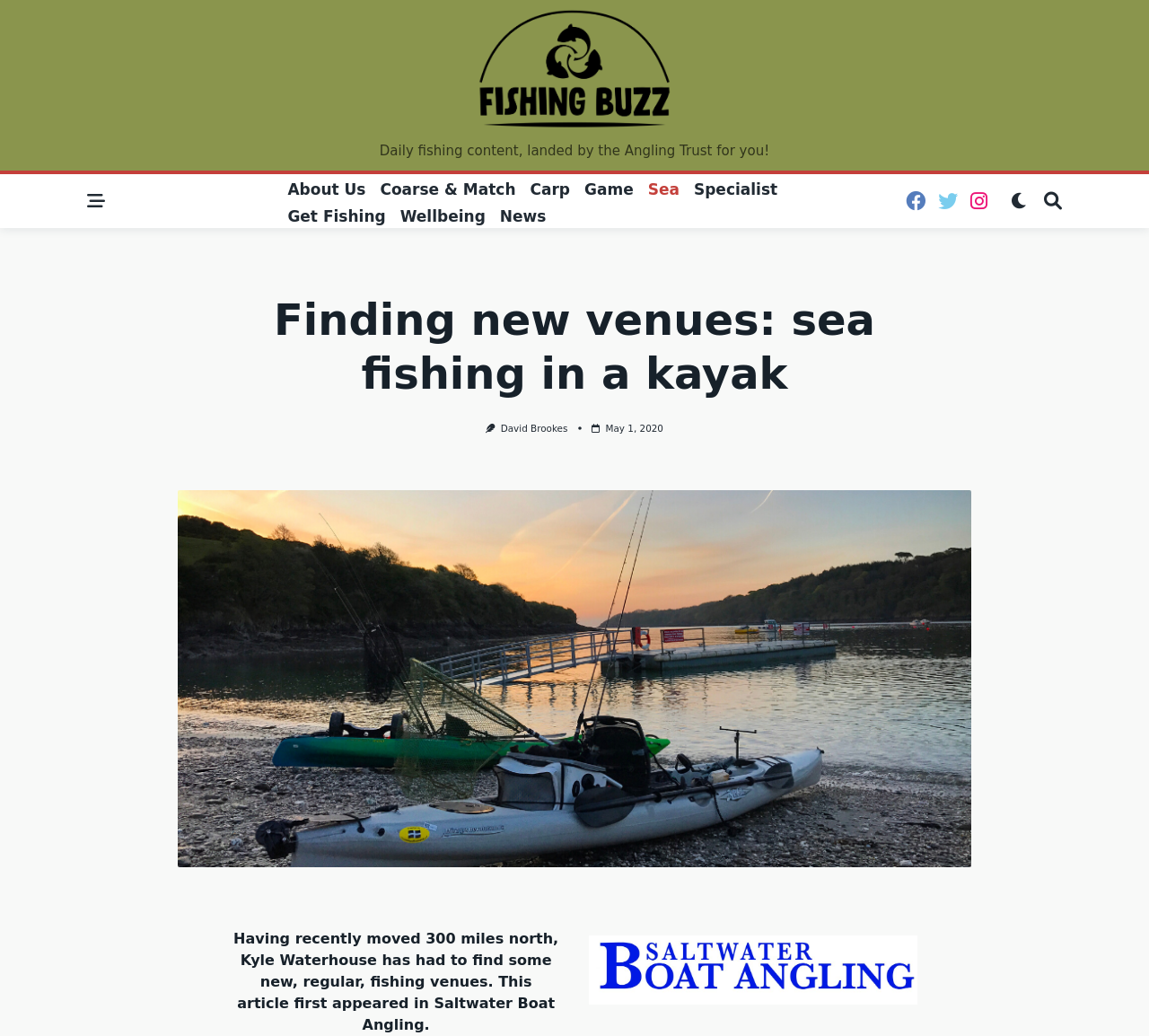Who is the author of the article?
Please utilize the information in the image to give a detailed response to the question.

The author of the article is mentioned in a link element as 'David Brookes', which is located below the heading of the article.